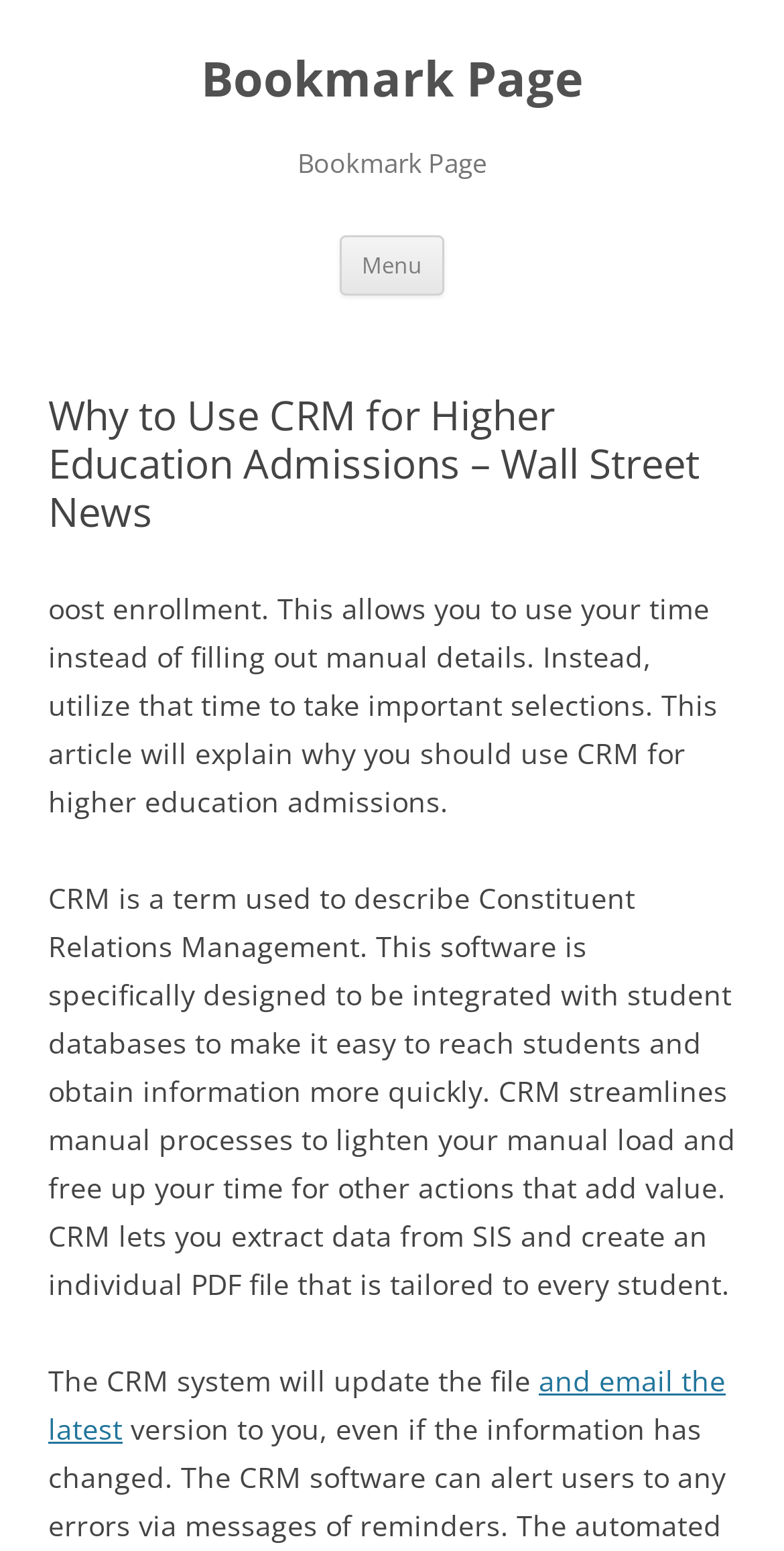Describe the webpage in detail, including text, images, and layout.

The webpage is about the use of CRM (Constituent Relations Management) for higher education admissions. At the top, there is a heading "Bookmark Page" with a link to bookmark the page, positioned at the top left corner. Below it, there is another "Bookmark Page" heading, followed by a "Menu" button and a "Skip to content" link, all aligned horizontally.

The main content of the webpage is divided into three sections. The first section has a heading "Why to Use CRM for Higher Education Admissions – Wall Street News" at the top, followed by a paragraph of text that explains the benefits of using CRM for higher education admissions, such as saving time and making important selections. This section is positioned at the top center of the page.

The second section is a block of text that describes what CRM is, its functionality, and its benefits, such as streamlining manual processes and extracting data from student databases. This section is positioned below the first section, taking up most of the page's width.

The third section is a continuation of the second section, with a sentence that explains how the CRM system updates files and emails the latest information. This section is positioned at the bottom left corner of the page, with a link to "email the latest" at the end of the sentence.